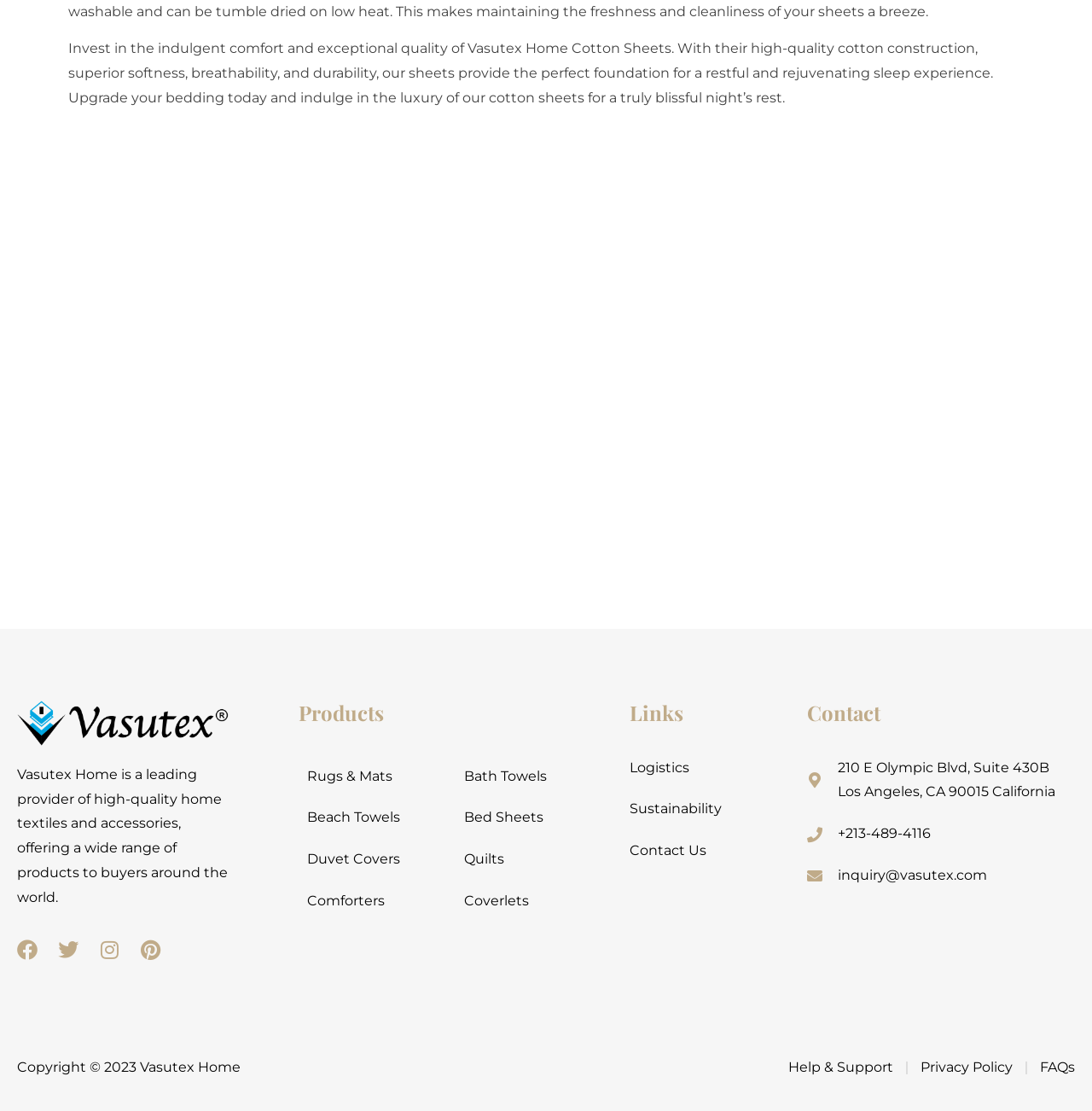Find the bounding box coordinates of the area to click in order to follow the instruction: "Click on the 'Bed sheets' link".

[0.062, 0.126, 0.349, 0.314]